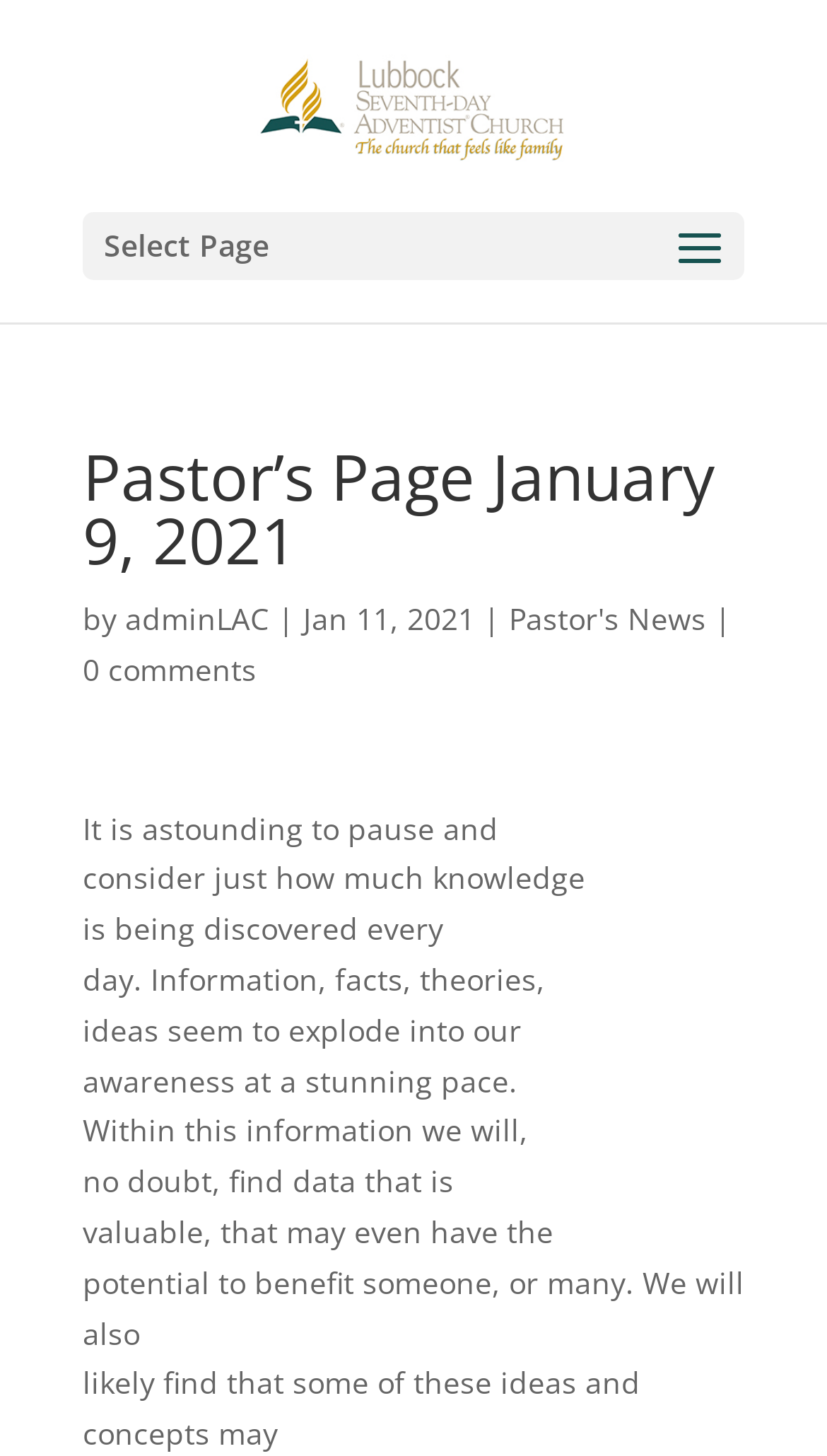Find the UI element described as: "alt="Lubbock Adventist Church"" and predict its bounding box coordinates. Ensure the coordinates are four float numbers between 0 and 1, [left, top, right, bottom].

[0.31, 0.056, 0.69, 0.084]